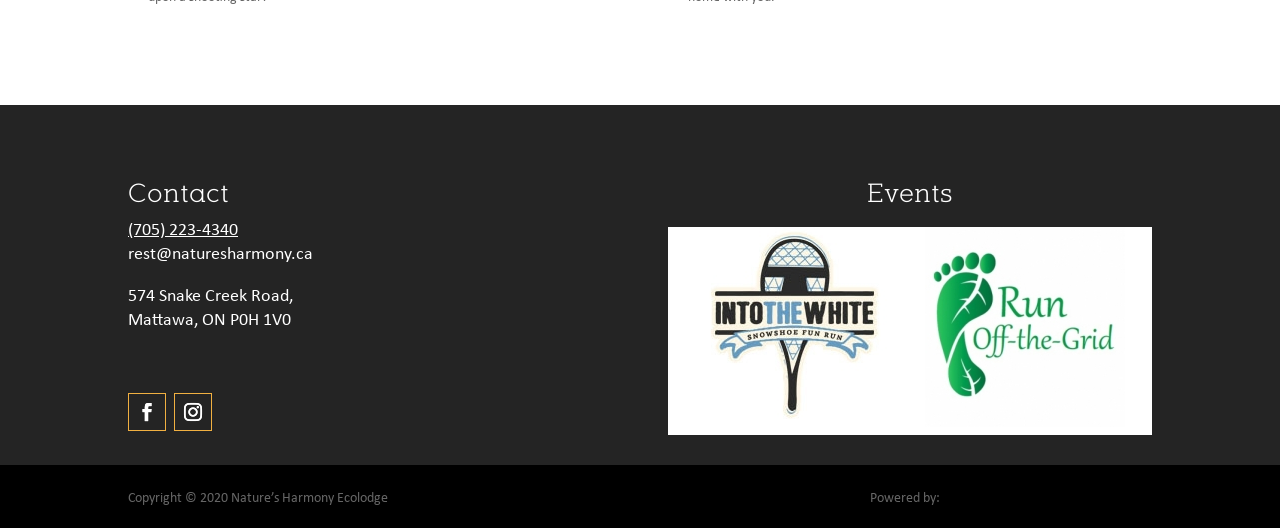Using the image as a reference, answer the following question in as much detail as possible:
What is the name of the company that powers the website?

I found the company name by looking at the link element with the text 'DrivingOutcomes Omnichannel' which is located at the bottom of the page, indicating it's a powered by statement.